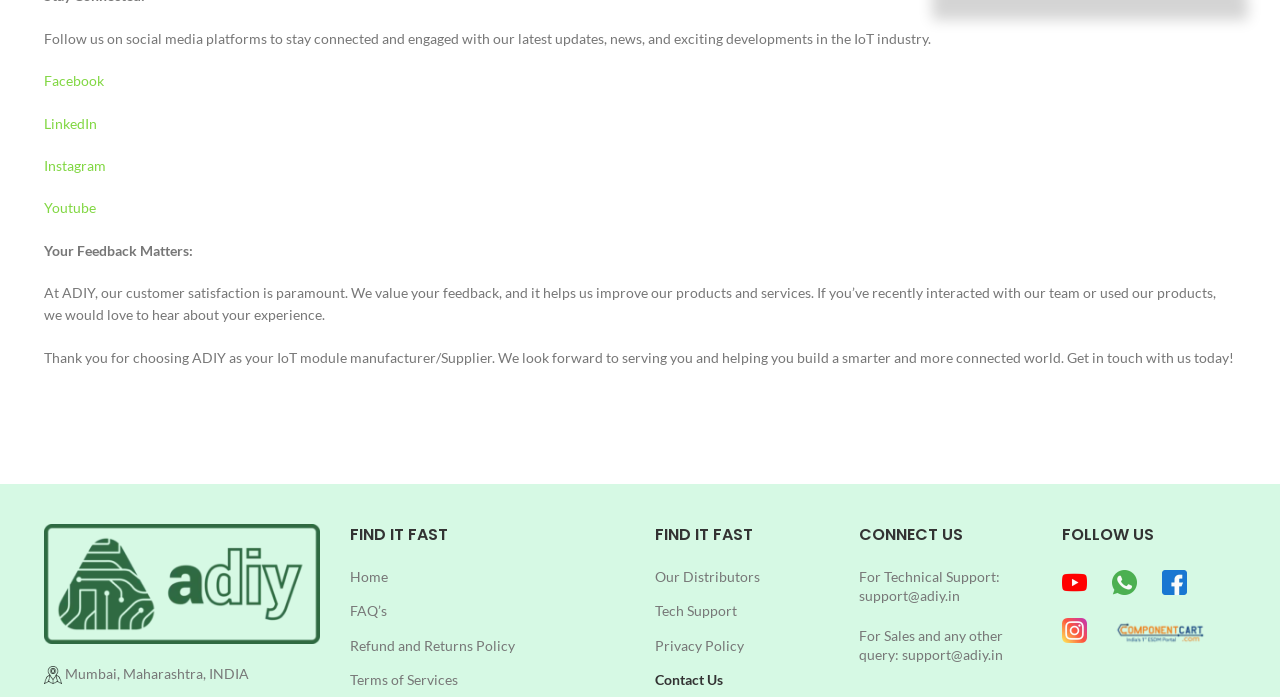What is the location of the company?
Examine the image closely and answer the question with as much detail as possible.

The location of the company is Mumbai, India, which is mentioned at the bottom of the page as 'Mumbai, Maharashtra, INDIA'.